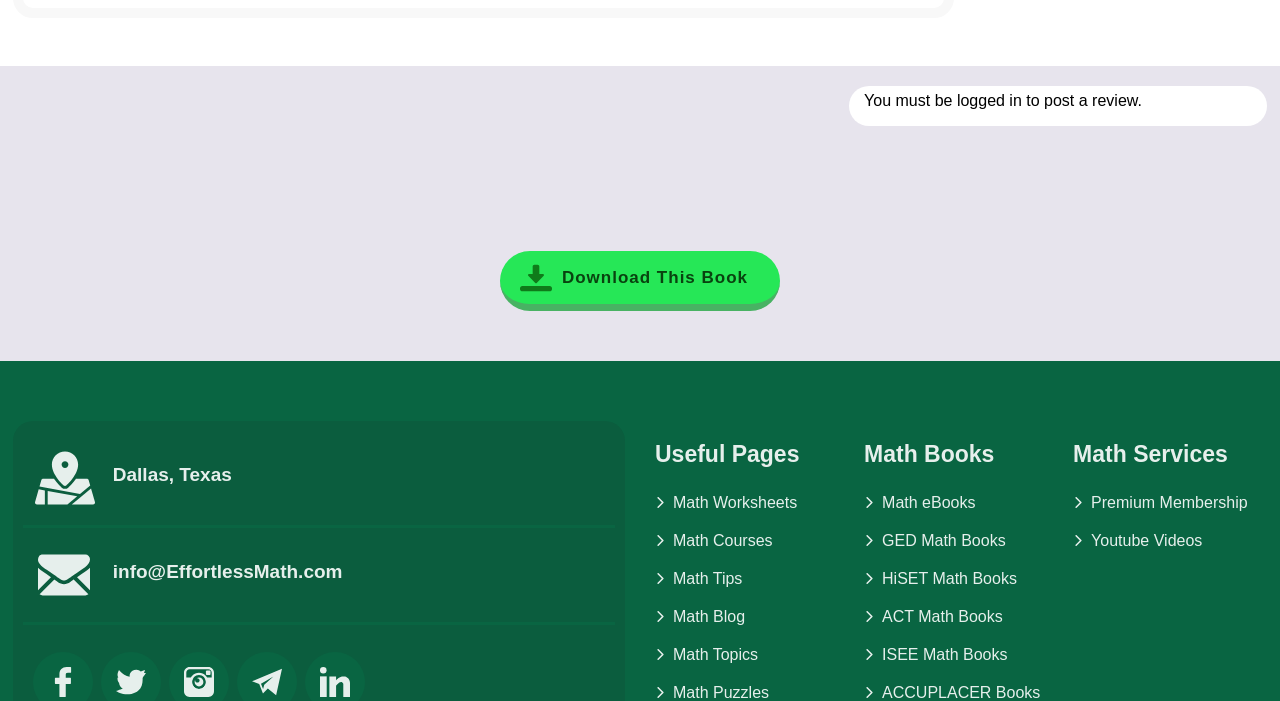Examine the screenshot and answer the question in as much detail as possible: What type of books are available on this website?

The webpage has a section dedicated to 'Math Books' with various subcategories like 'Math eBooks', 'GED Math Books', 'HiSET Math Books', etc. This indicates that the website offers different types of math books.